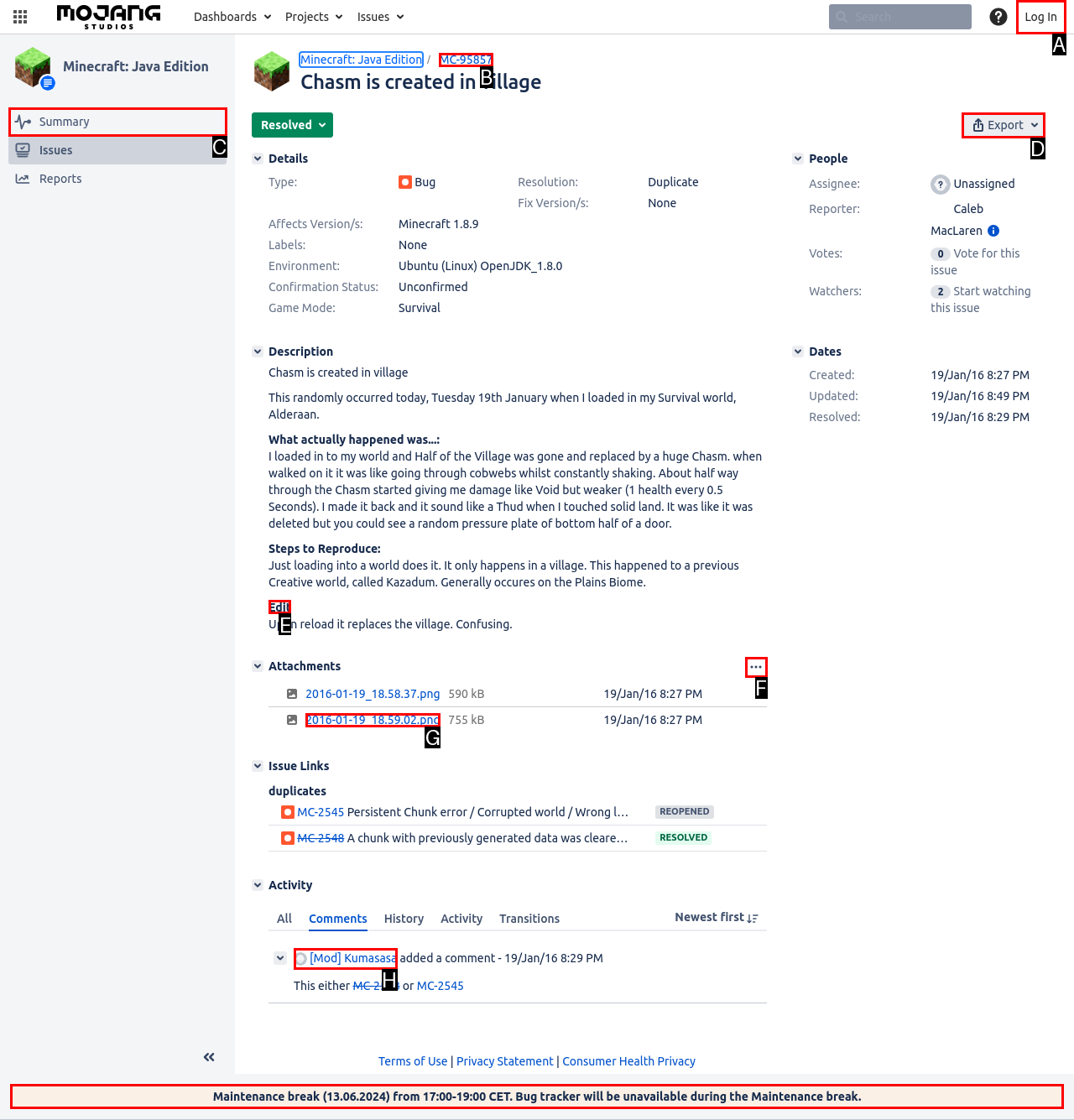Select the letter of the option that should be clicked to achieve the specified task: Edit issue description. Respond with just the letter.

E